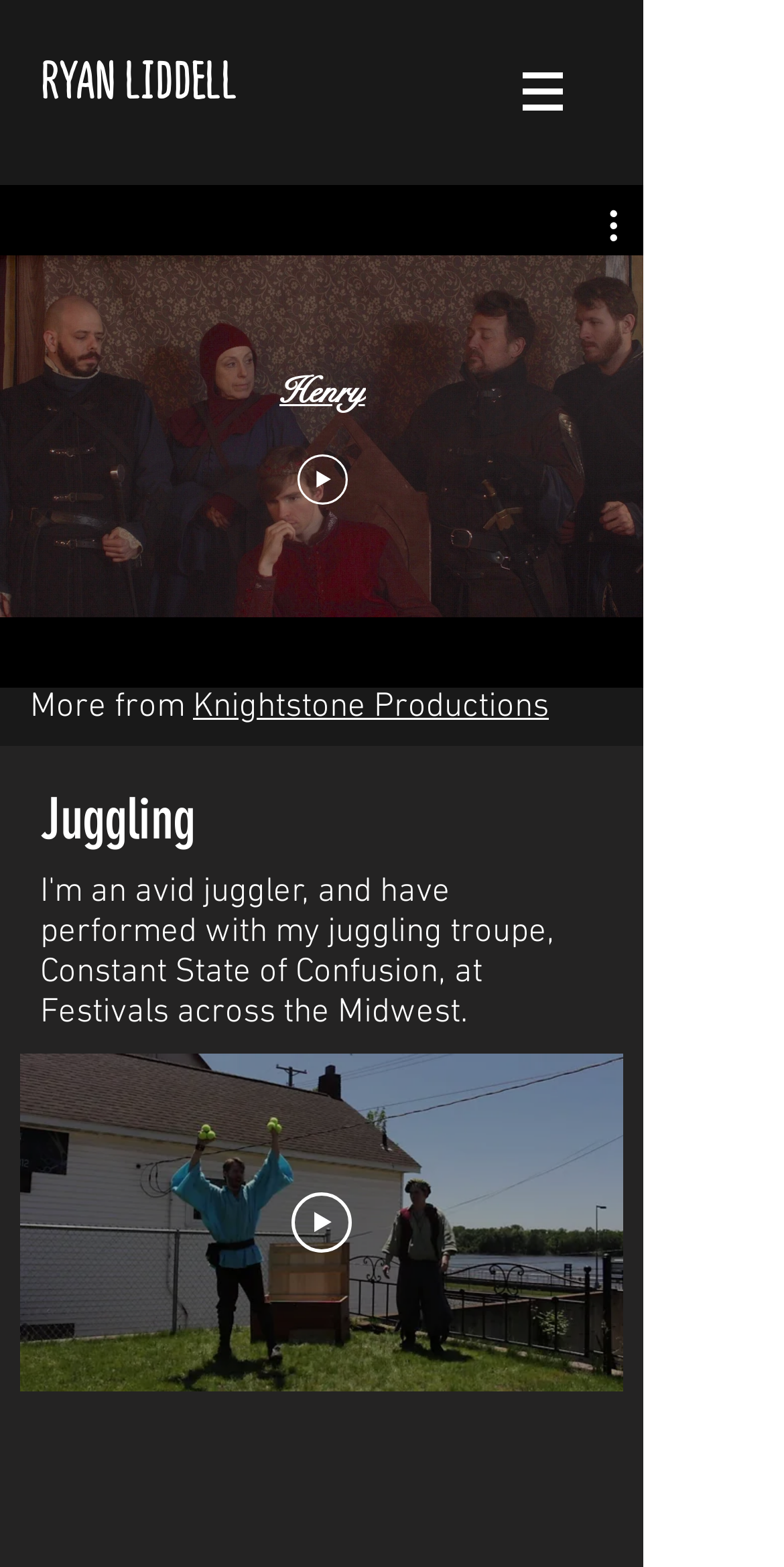Articulate a complete and detailed caption of the webpage elements.

The webpage is a video clips website, with a prominent heading "RYAN LIDDELL" at the top left corner. Below this heading, there is a link with the same text. On the top right corner, there is a navigation menu labeled "Site" with a button that has a popup menu. This button is accompanied by an image.

Below the navigation menu, there is a large image that spans across the top half of the page. On the left side of this image, there is a generic element labeled "Henry". Next to it, there is a button labeled "Play Video" with an accompanying image.

On the left side of the page, there is a section with a static text "More from" followed by a link to "Knightstone Productions". Below this section, there is a heading "Juggling" that spans across the top half of the page.

The main content of the page is a video player that occupies the majority of the page. The video player has several buttons, including a play button, a mute button, a full-screen button, and a button to show more media controls. There is also a video time scrubber slider below the buttons.

On the right side of the video player, there is another button labeled "Play video" with an accompanying image. Overall, the page has a focus on video content, with multiple video players and buttons to control the playback.